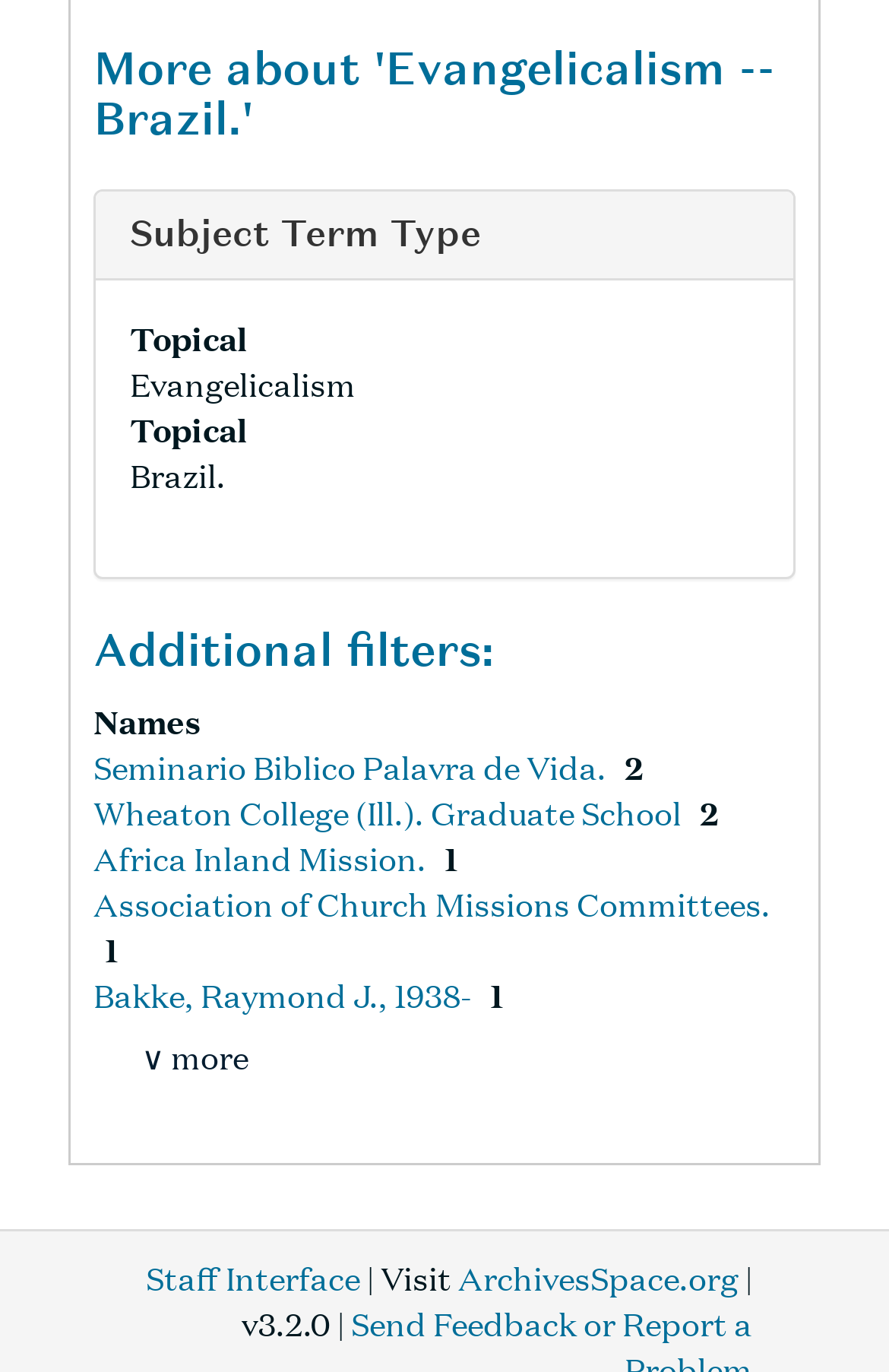Please give a succinct answer using a single word or phrase:
What is the topical term related to Brazil?

Evangelicalism